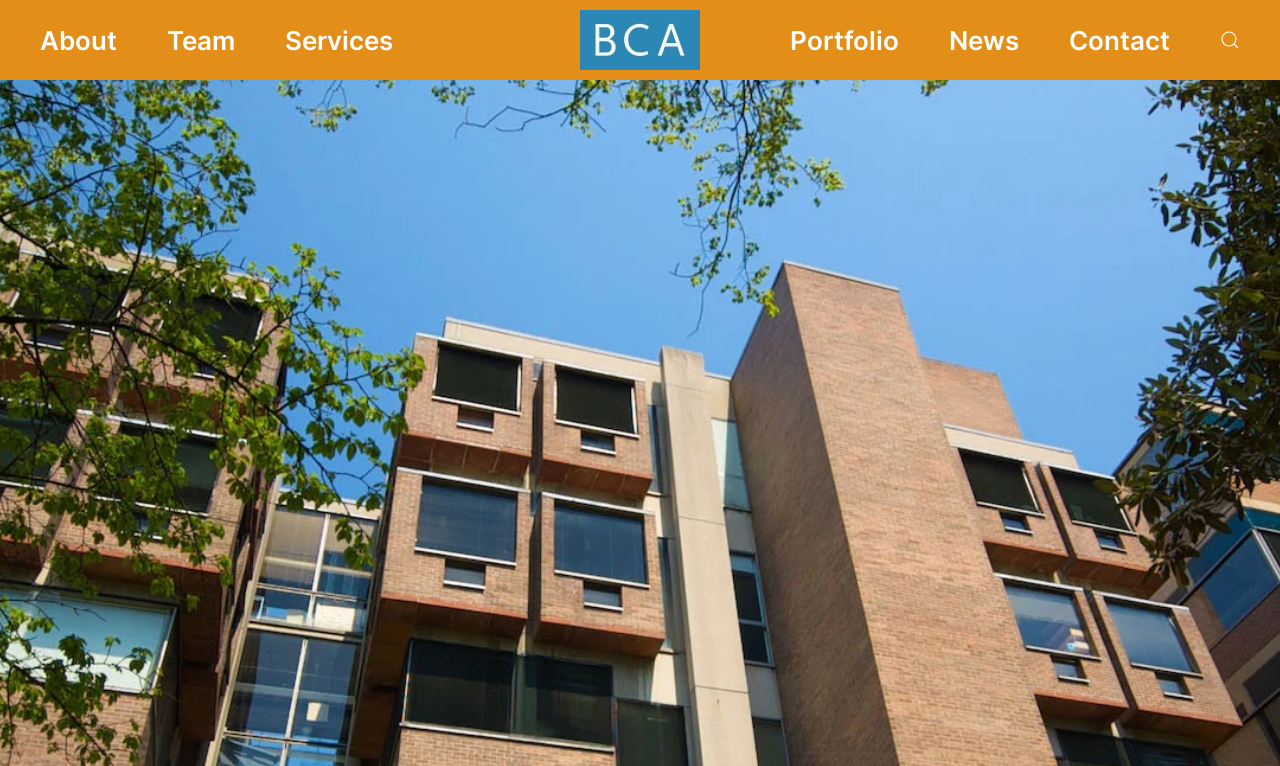Provide a comprehensive description of the webpage.

The webpage is about Building Conservation Associates, an organization focused on architectural preservation, historic preservation, and restoration. At the top left of the page, there is a link to "Skip to main content". Below this, there is a navigation menu with links to "About", "Team", "Services", and "Back to home", which are positioned horizontally across the top of the page. The "Back to home" link is accompanied by an image of Building Conservation Associates. 

To the right of the navigation menu, there are additional links to "Portfolio", "News", and "Contact". At the far right, there is a button to "Open Search", which is accompanied by a small icon. The overall layout of the top section of the page is organized and easy to navigate, with clear headings and concise text.